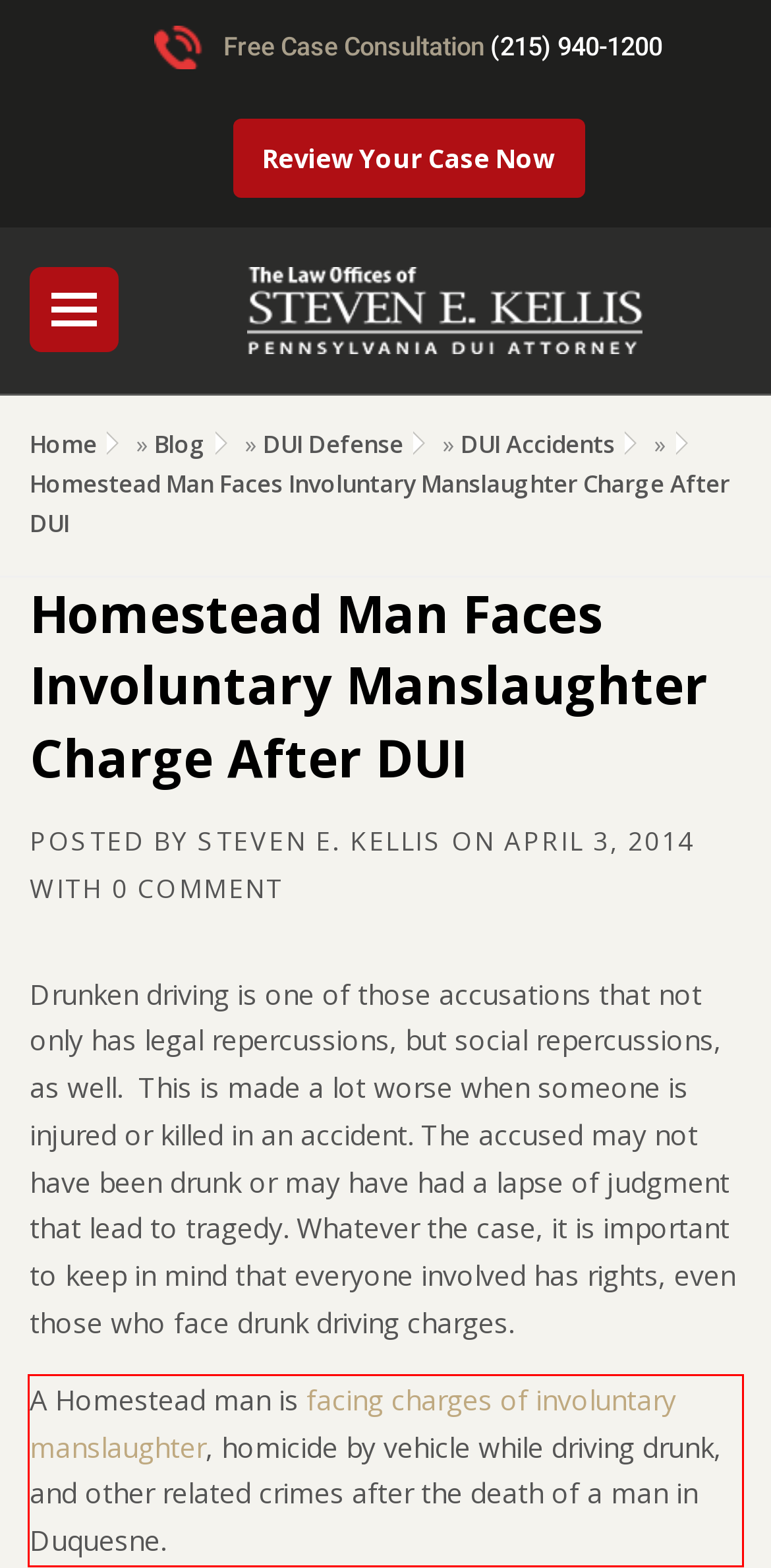Given a screenshot of a webpage, locate the red bounding box and extract the text it encloses.

A Homestead man is facing charges of involuntary manslaughter, homicide by vehicle while driving drunk, and other related crimes after the death of a man in Duquesne.